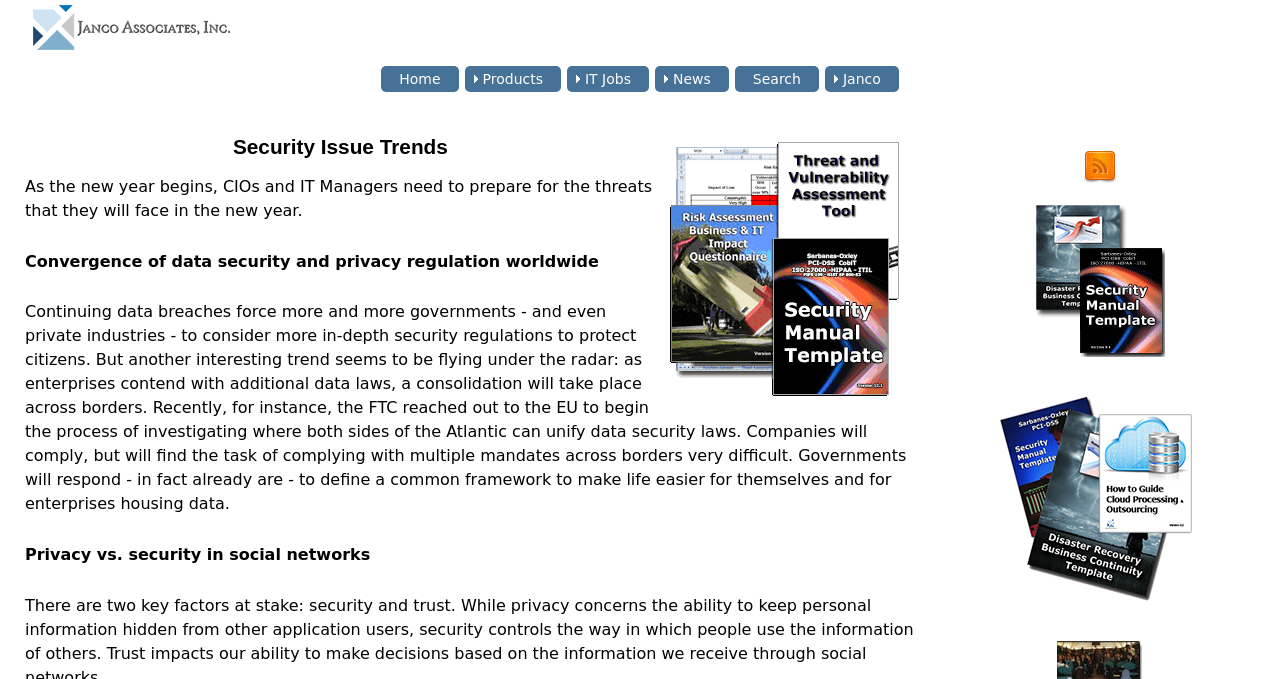Please find the bounding box for the UI component described as follows: "Home".

[0.298, 0.097, 0.358, 0.135]